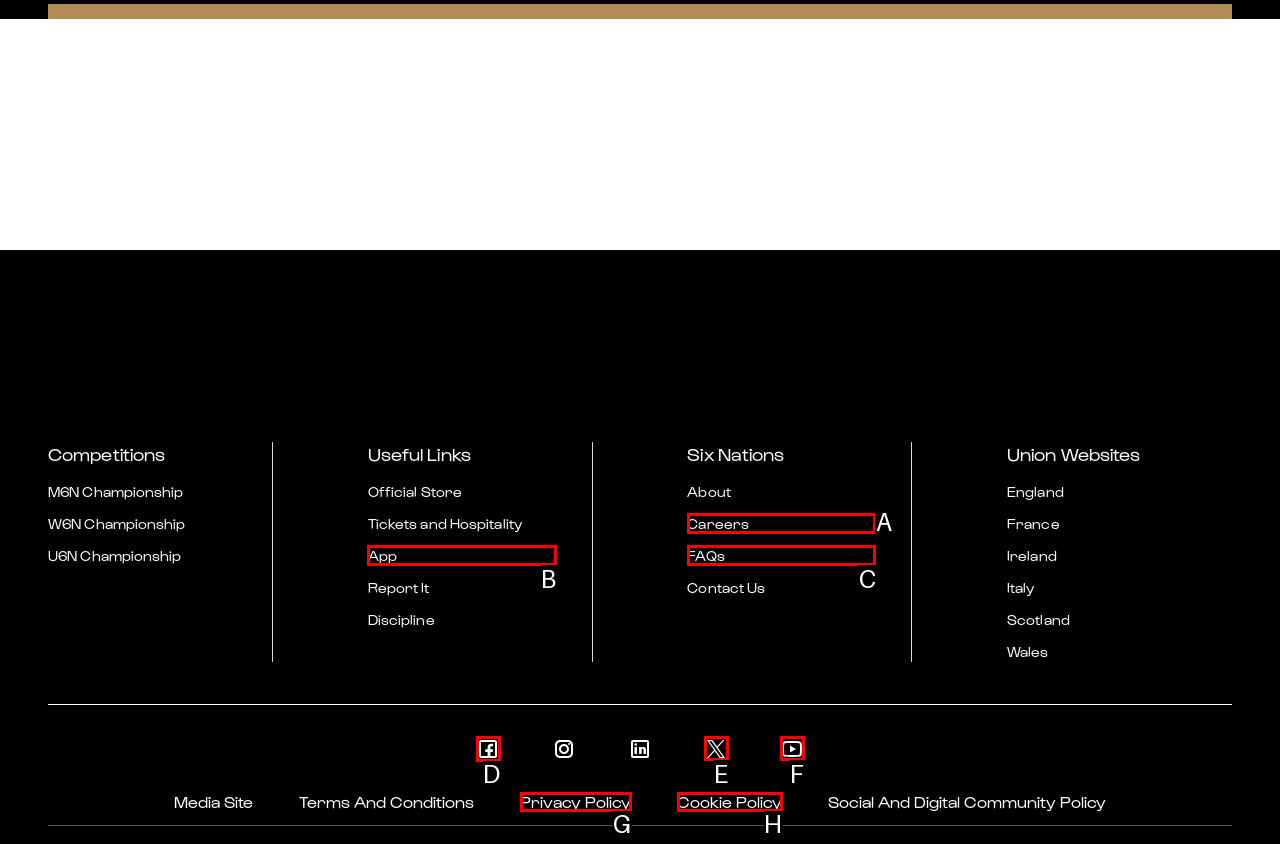Given the task: Follow on Facebook, tell me which HTML element to click on.
Answer with the letter of the correct option from the given choices.

D